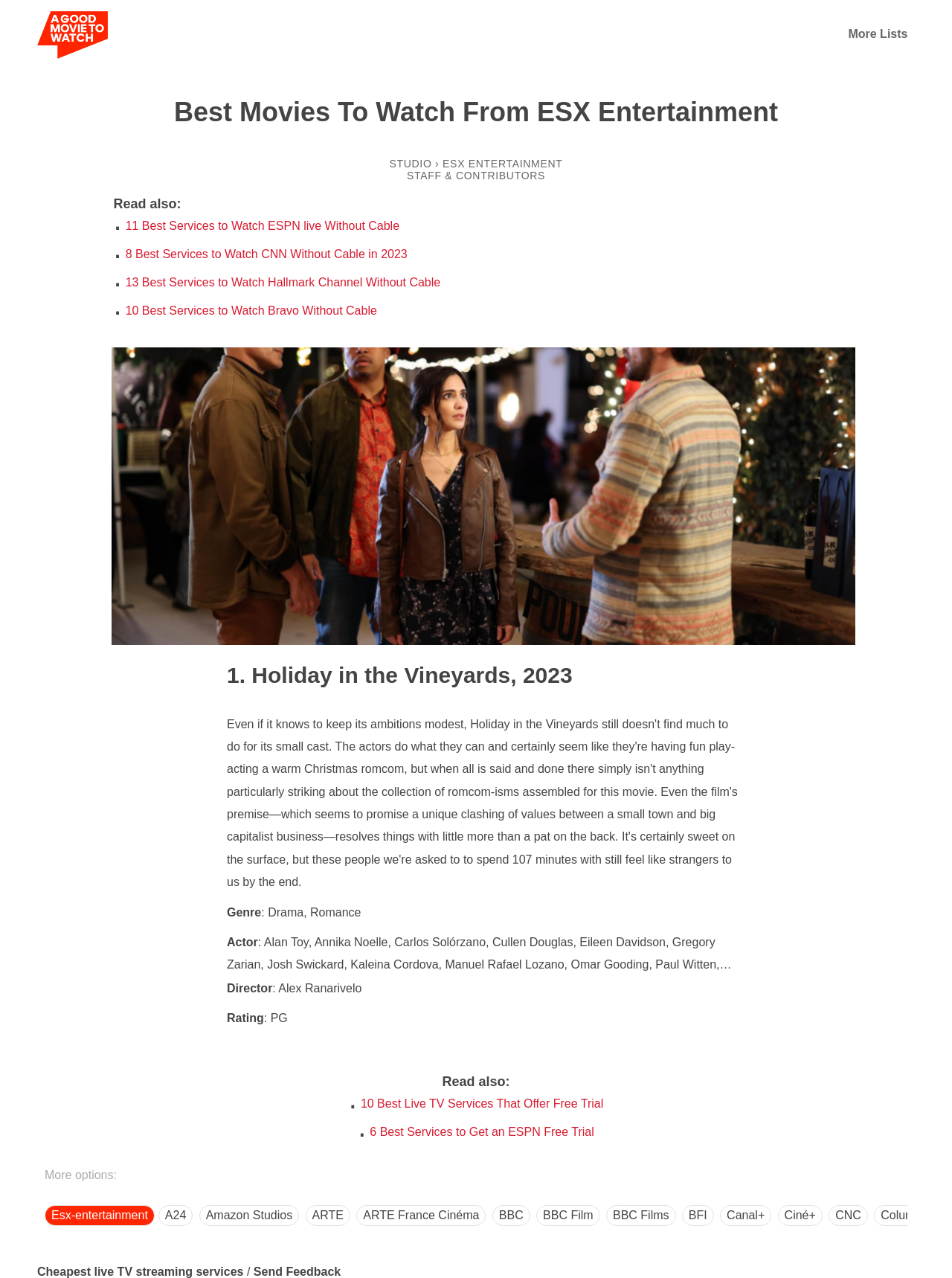Use a single word or phrase to answer the following:
How many links are there in the complementary section?

13